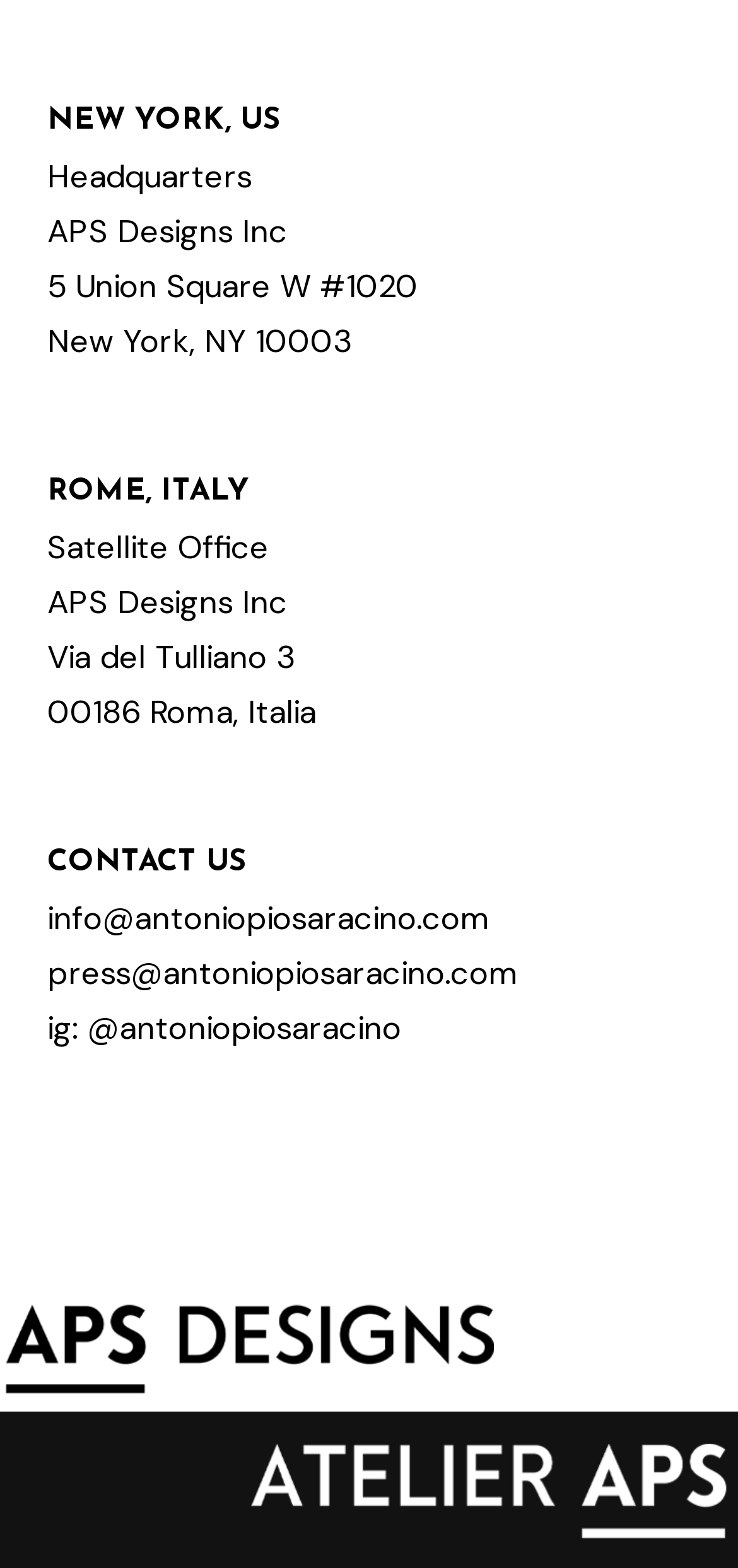What is the Instagram handle of APS Designs Inc?
Please respond to the question with a detailed and well-explained answer.

In the 'CONTACT US' section, I saw a static text 'ig:' followed by a link with the text '@antoniopiosaracino', which indicates the Instagram handle of APS Designs Inc.